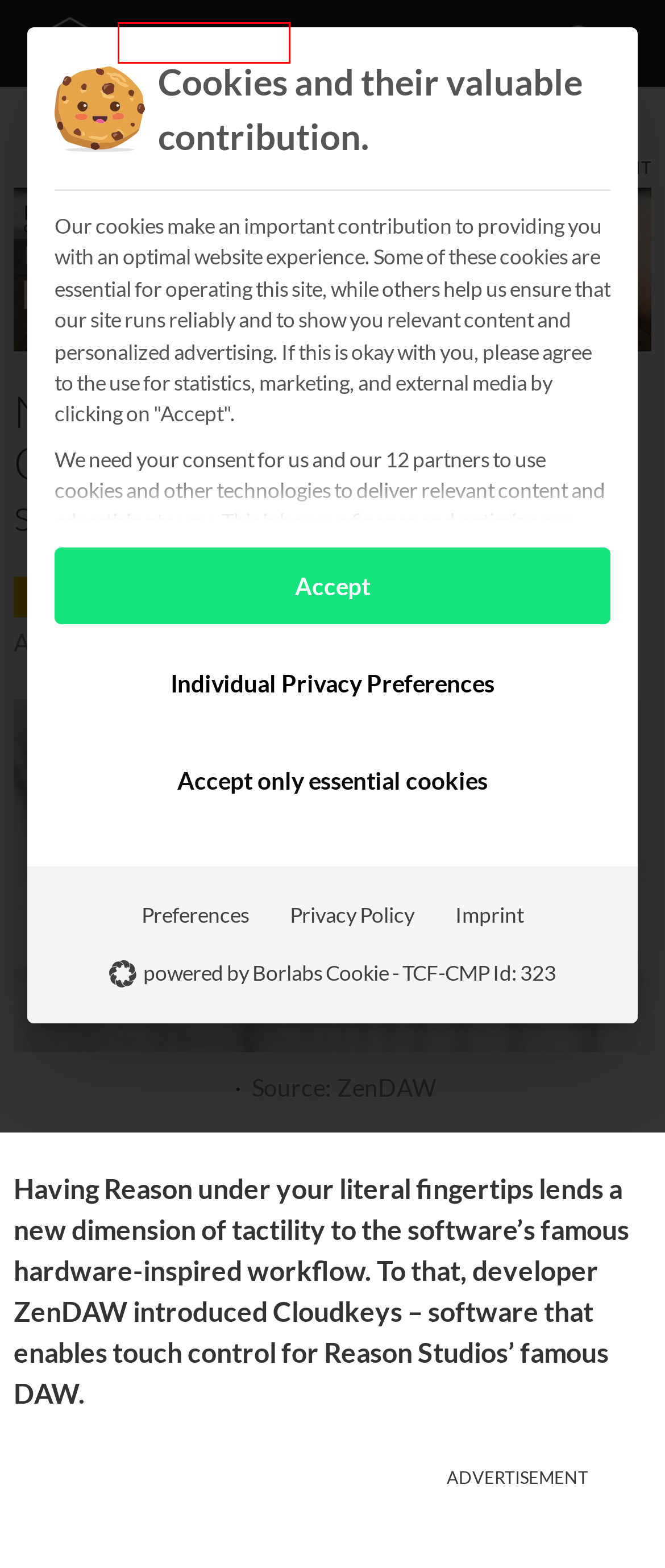Observe the screenshot of a webpage with a red bounding box around an element. Identify the webpage description that best fits the new page after the element inside the bounding box is clicked. The candidates are:
A. Contact - gearnews.com
B. Lyubomir Dobrev, Author at gearnews.com
C. Windows Archives - gearnews.com
D. WordPress Cookie Plugin to comply with the GDPR & ePrivacy
E. gearnews.com - The latest equipment news & rumors for guitar, recording and synthesizer.
F. Konarie Chirp: First Reason synth you can touch - wait, what? - gearnews.com
G. About us - gearnews.com
H. Reason Studios End Of Summer Sale: 50% off - gearnews.com

E